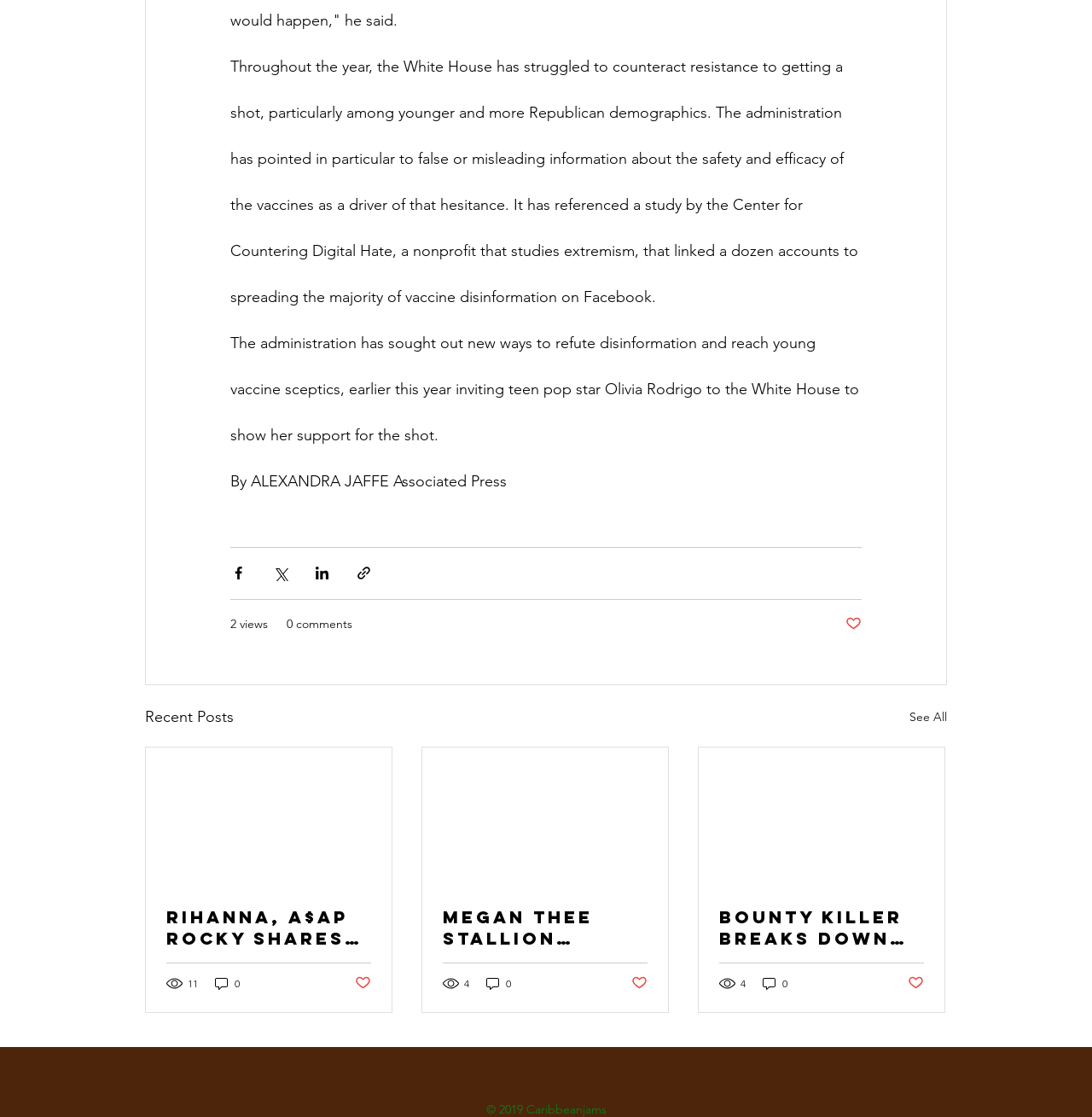What is the name of the nonprofit that studies extremism?
Look at the image and answer the question with a single word or phrase.

Center for Countering Digital Hate